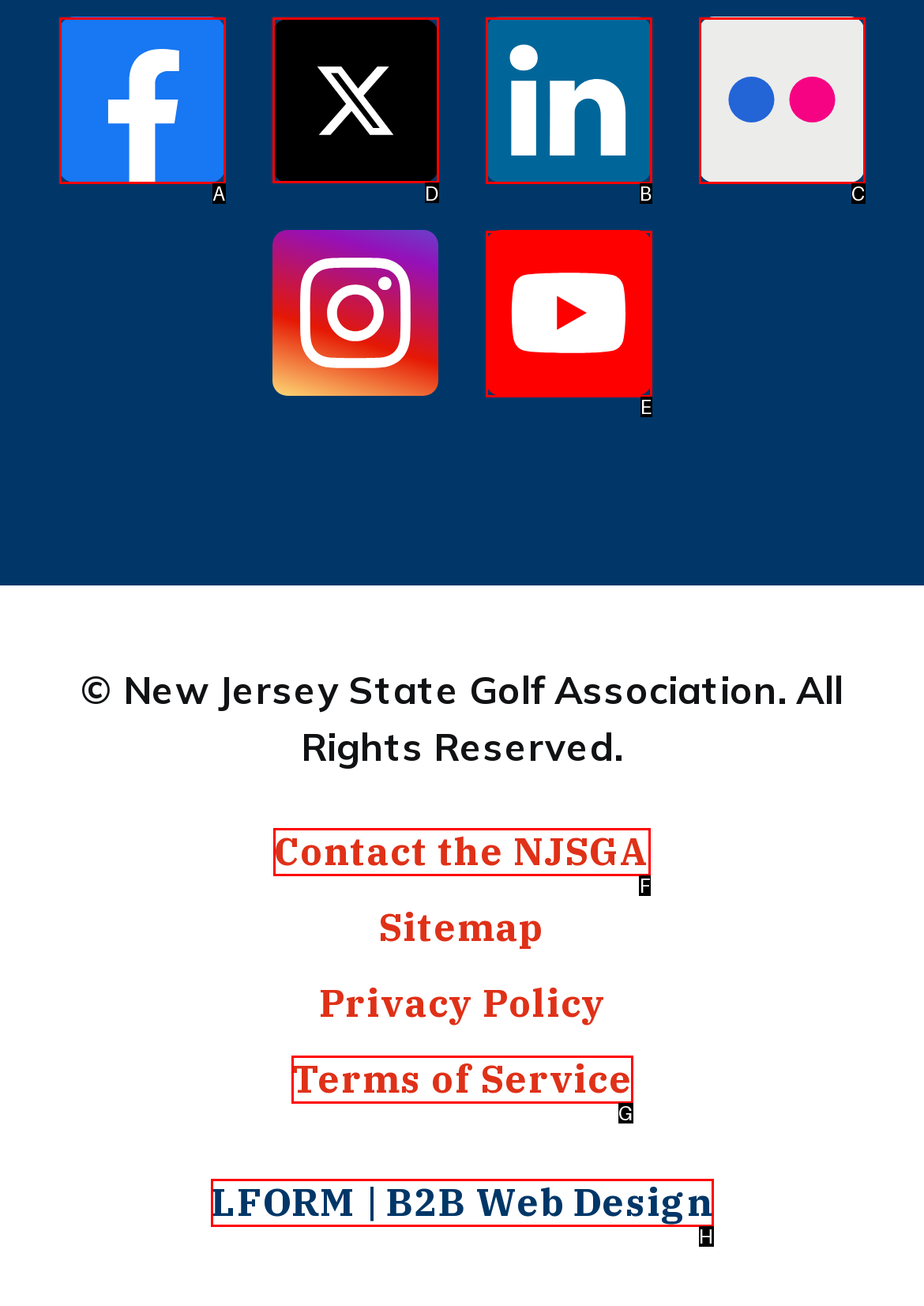Please provide the letter of the UI element that best fits the following description: LFORM | B2B Web Design
Respond with the letter from the given choices only.

H